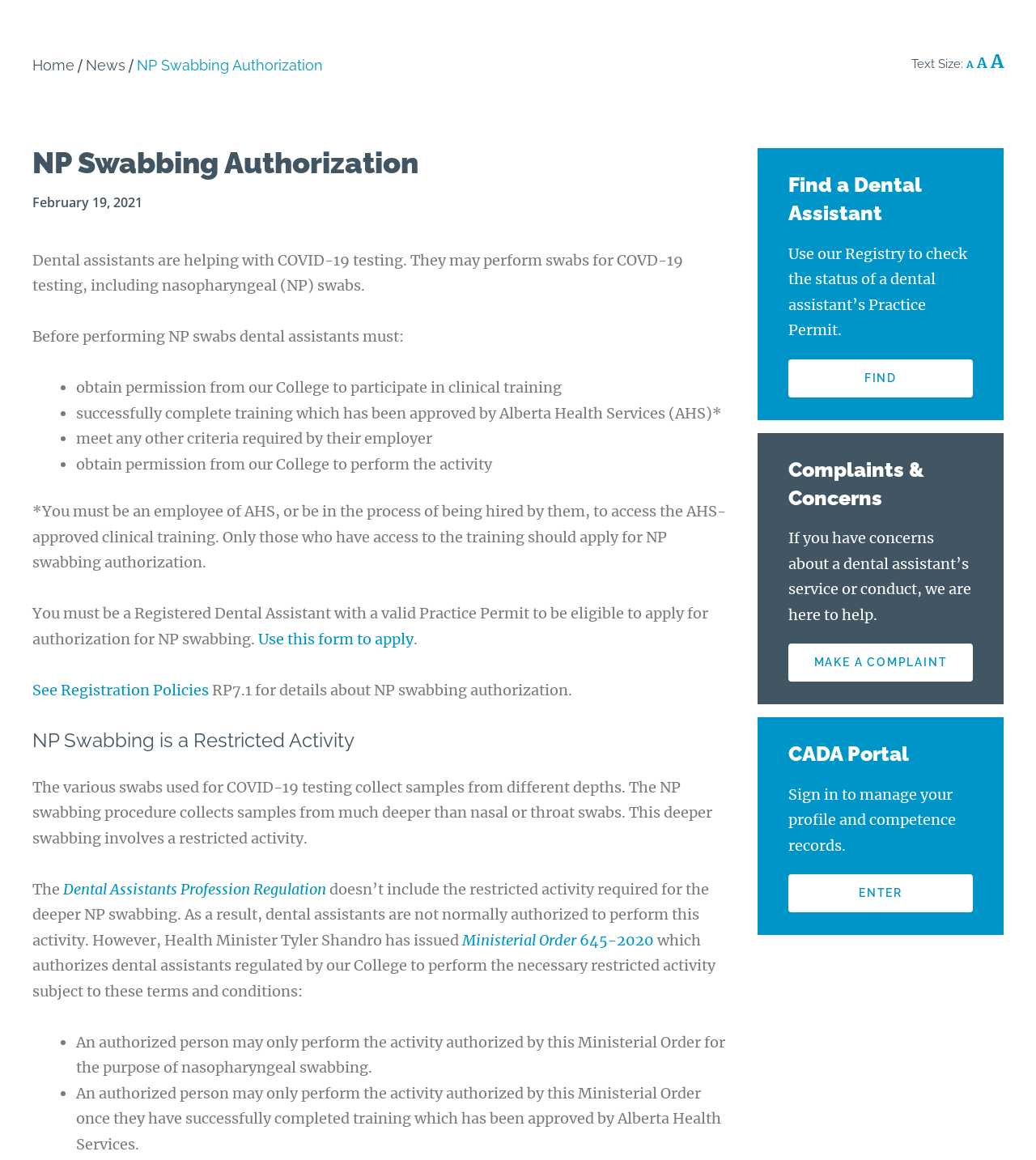Find and specify the bounding box coordinates that correspond to the clickable region for the instruction: "Click on the About link".

None